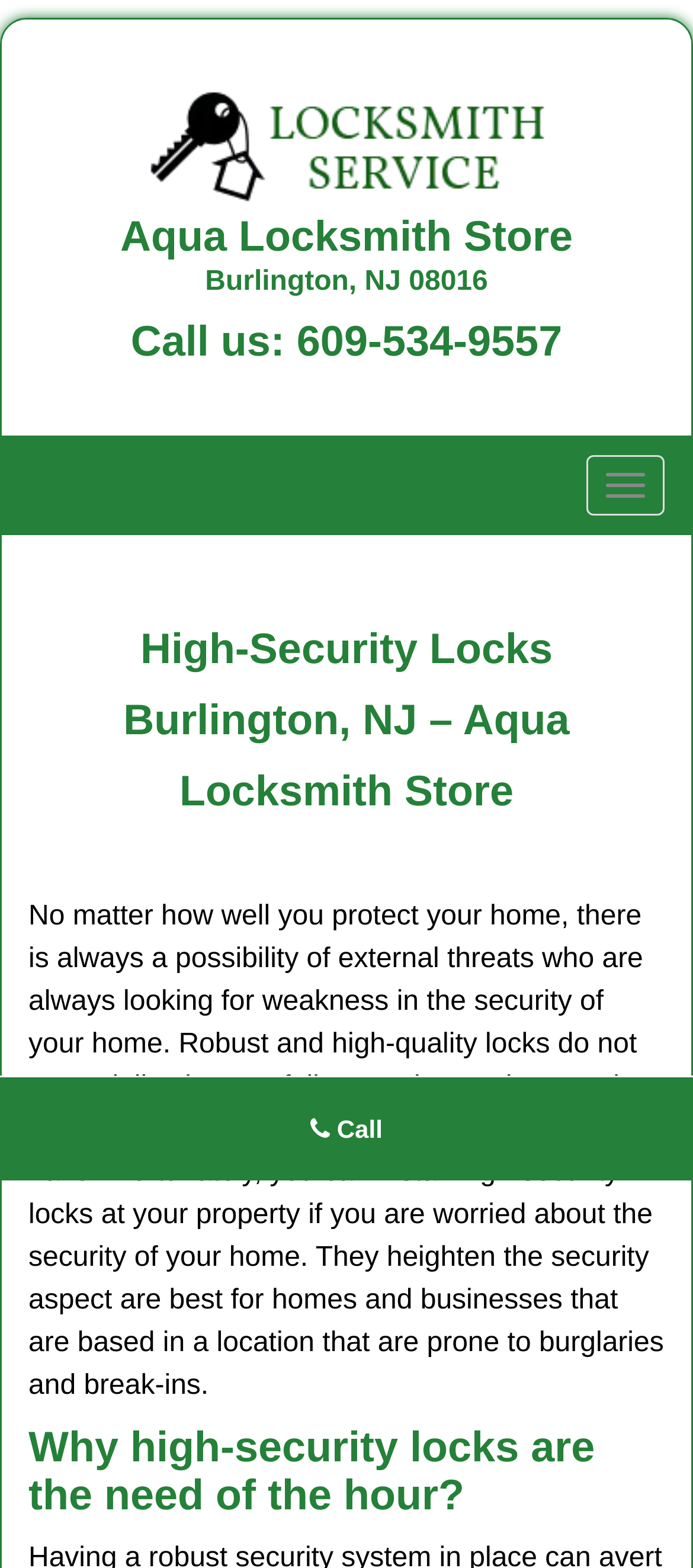What is the address of Aqua Locksmith Store?
Using the image, answer in one word or phrase.

Burlington, NJ 08016